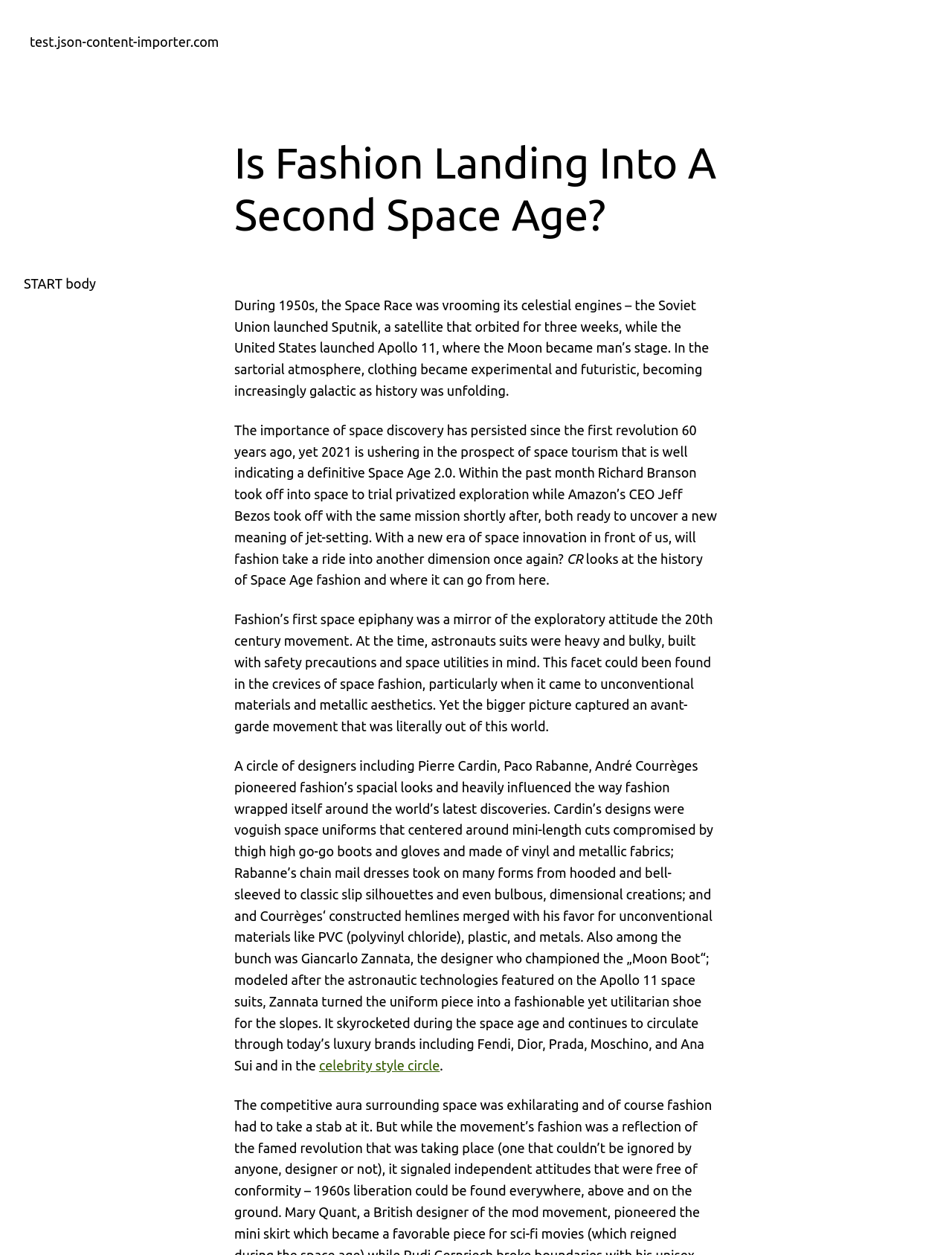What is the current development in space exploration mentioned in the article?
Answer the question with a detailed and thorough explanation.

The article mentions that 2021 is ushering in the prospect of space tourism, with Richard Branson and Jeff Bezos taking off into space to trial privatized exploration, indicating a new era of space innovation.